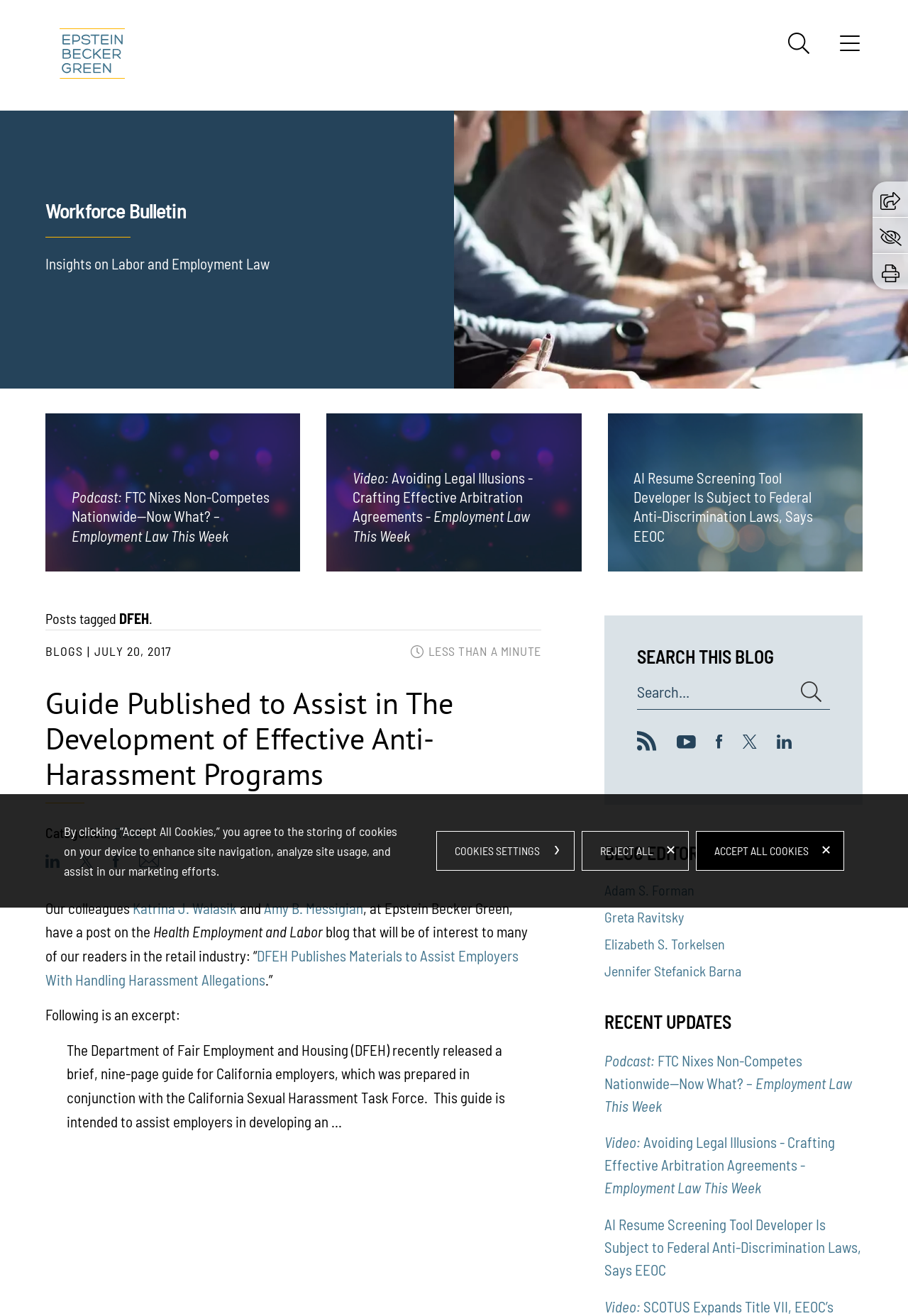Please reply to the following question with a single word or a short phrase:
Who are the authors of the blog posts?

Adam S. Forman, Greta Ravitsky, etc.